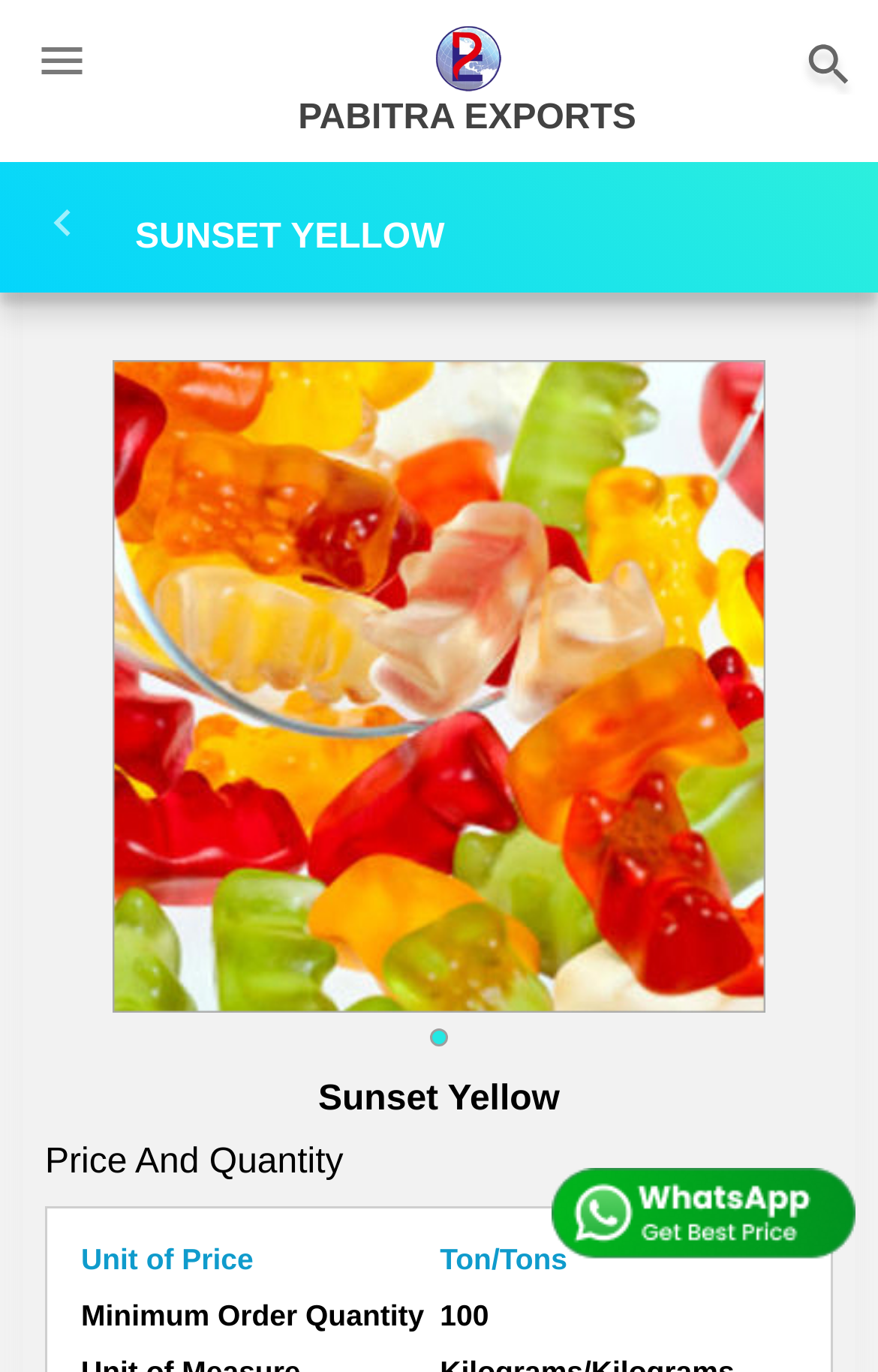Determine the bounding box of the UI component based on this description: "parent_node: SUNSET YELLOW". The bounding box coordinates should be four float values between 0 and 1, i.e., [left, top, right, bottom].

[0.026, 0.143, 0.154, 0.182]